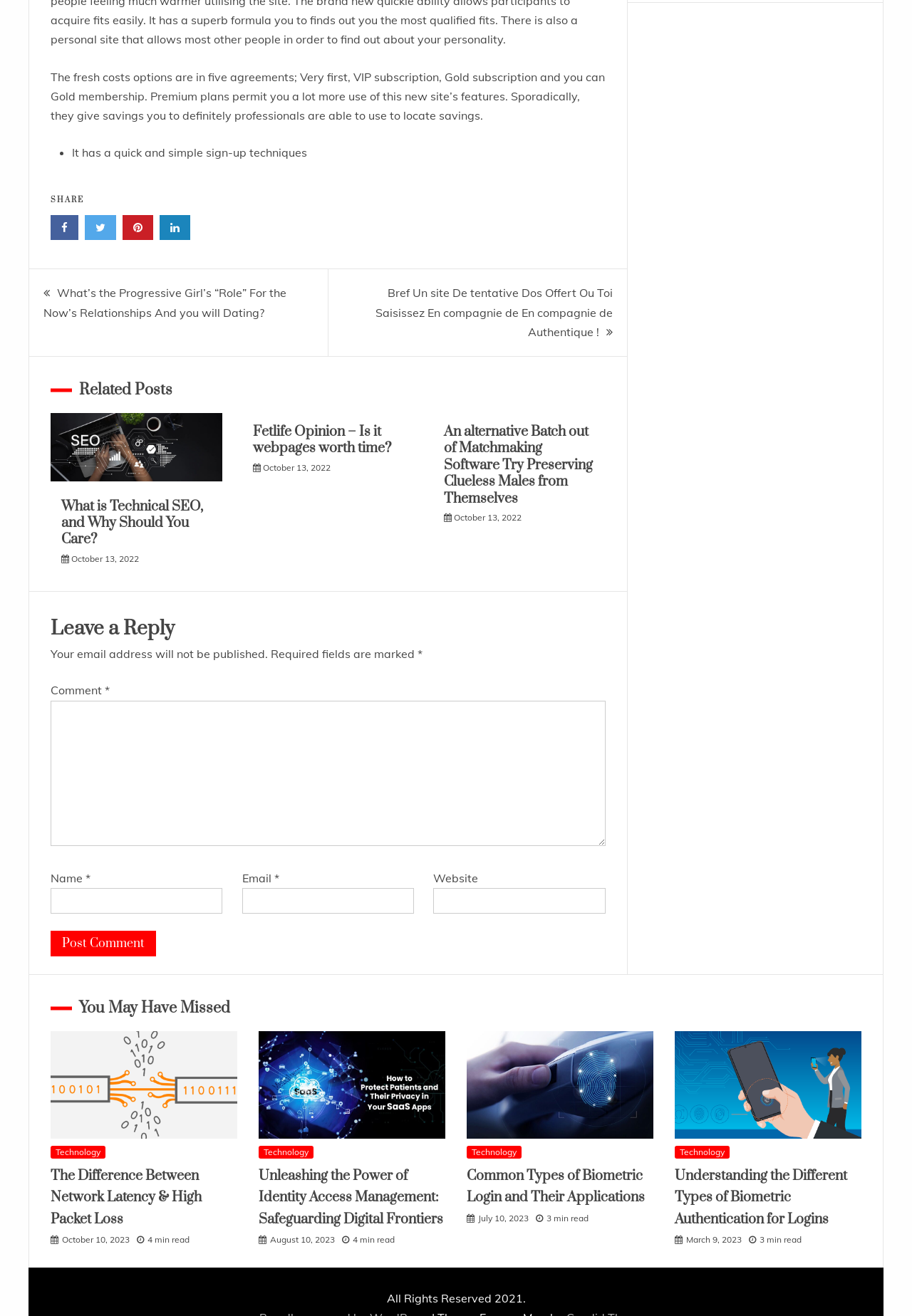Identify the bounding box coordinates necessary to click and complete the given instruction: "Read the 'What is Technical SEO, and Why Should You Care?' article".

[0.067, 0.378, 0.223, 0.417]